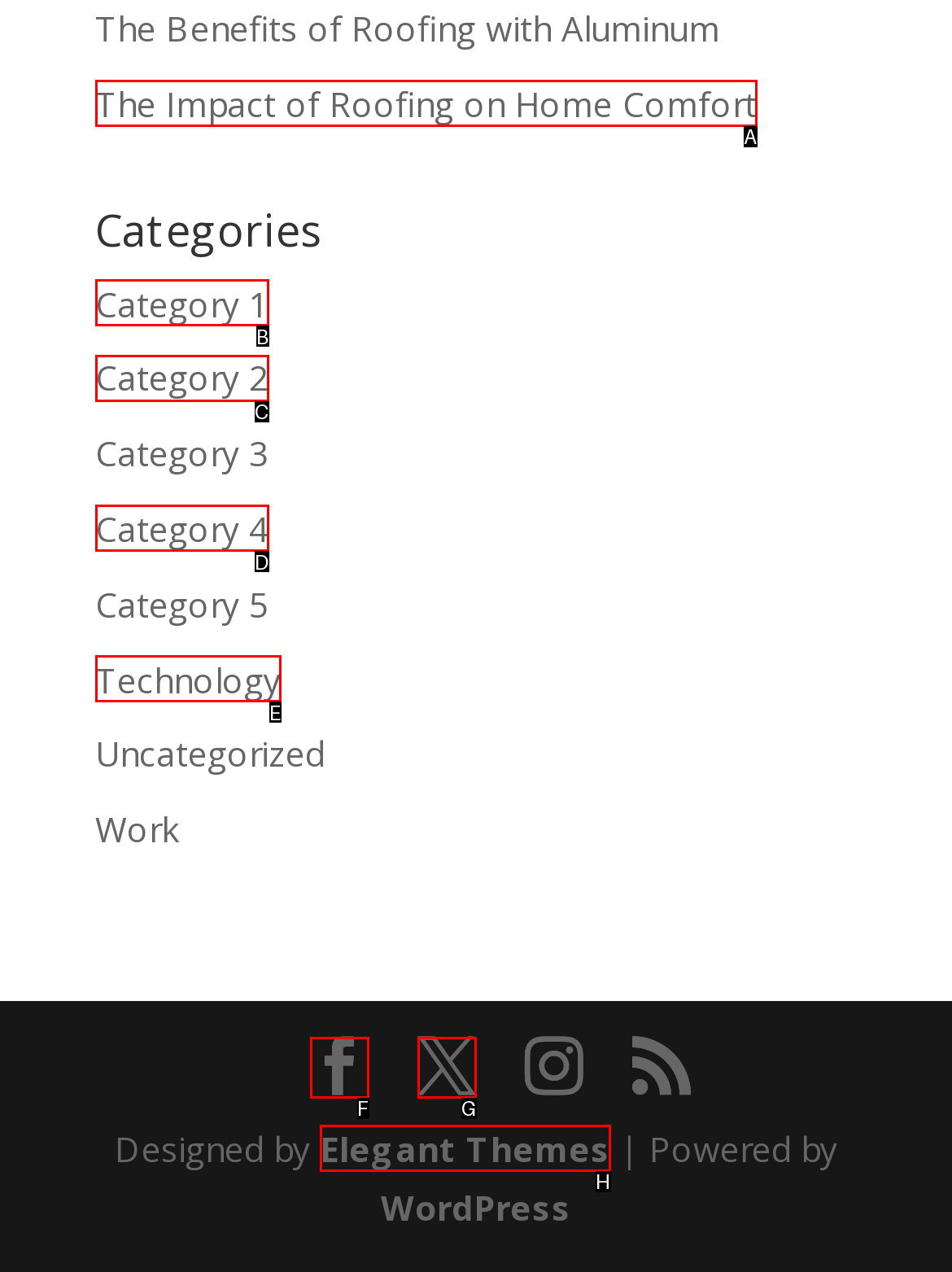Based on the description X, identify the most suitable HTML element from the options. Provide your answer as the corresponding letter.

G